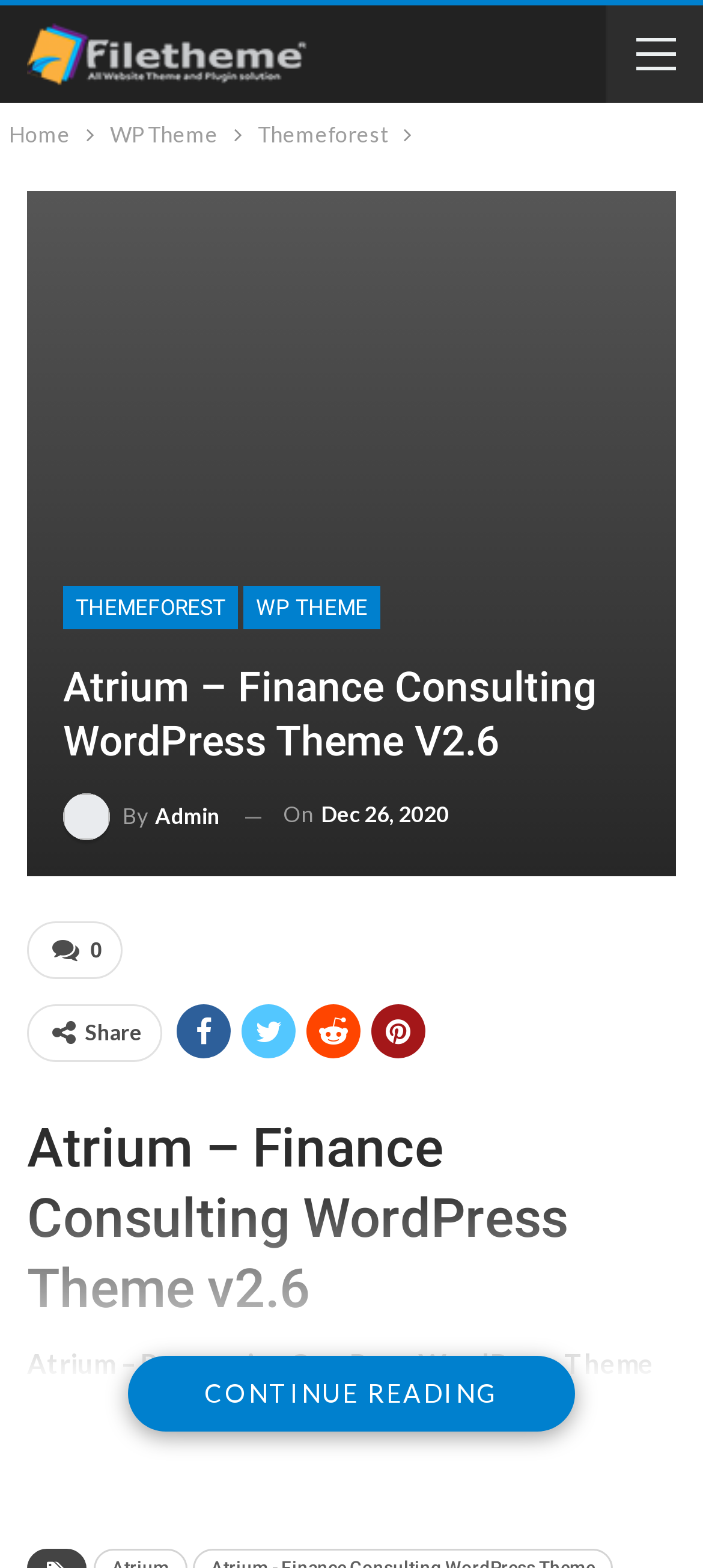Please specify the bounding box coordinates of the element that should be clicked to execute the given instruction: 'Visit Facebook page'. Ensure the coordinates are four float numbers between 0 and 1, expressed as [left, top, right, bottom].

None